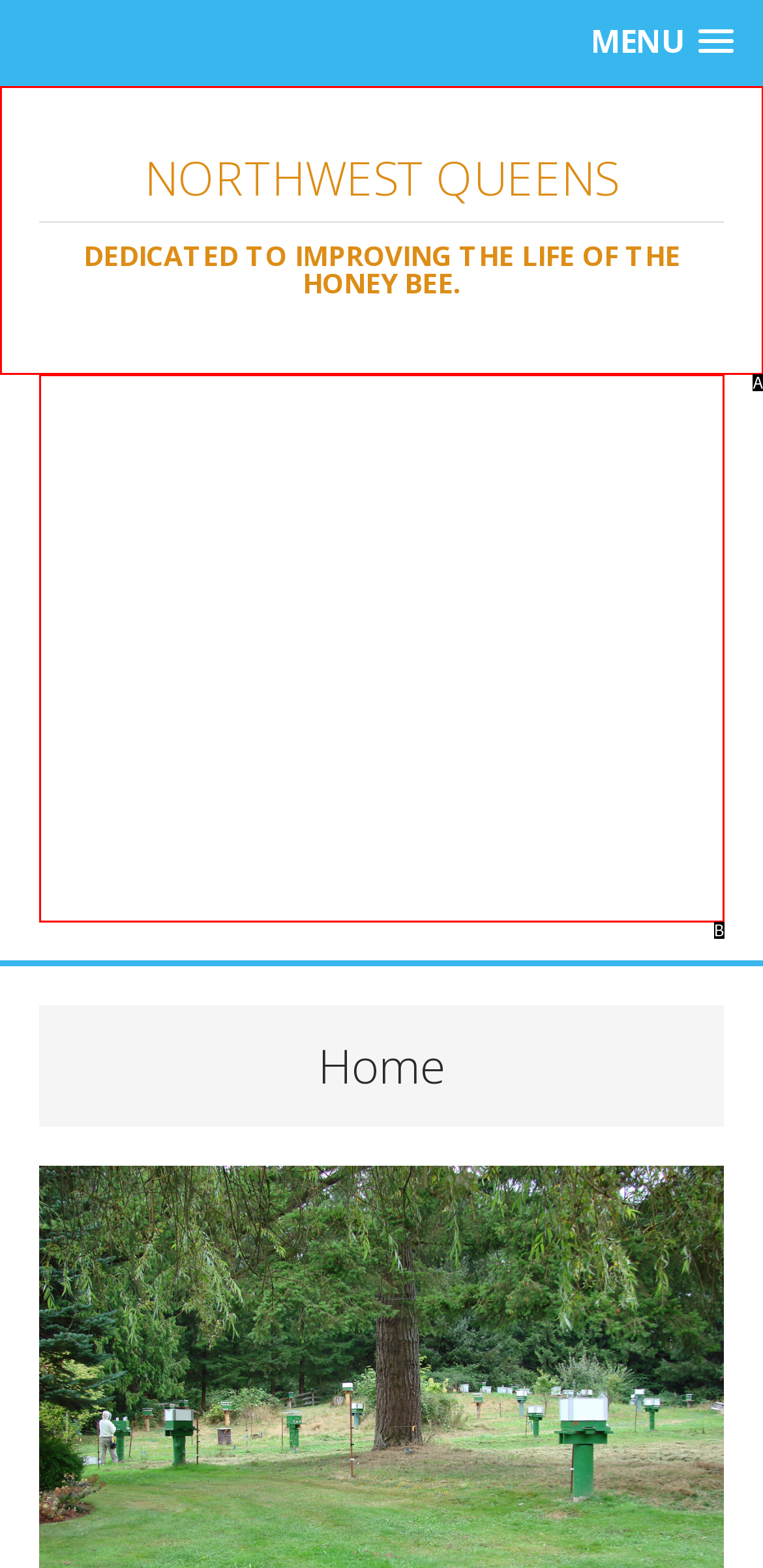Select the option that matches the description: aria-label="Advertisement" name="aswift_0" title="Advertisement". Answer with the letter of the correct option directly.

B